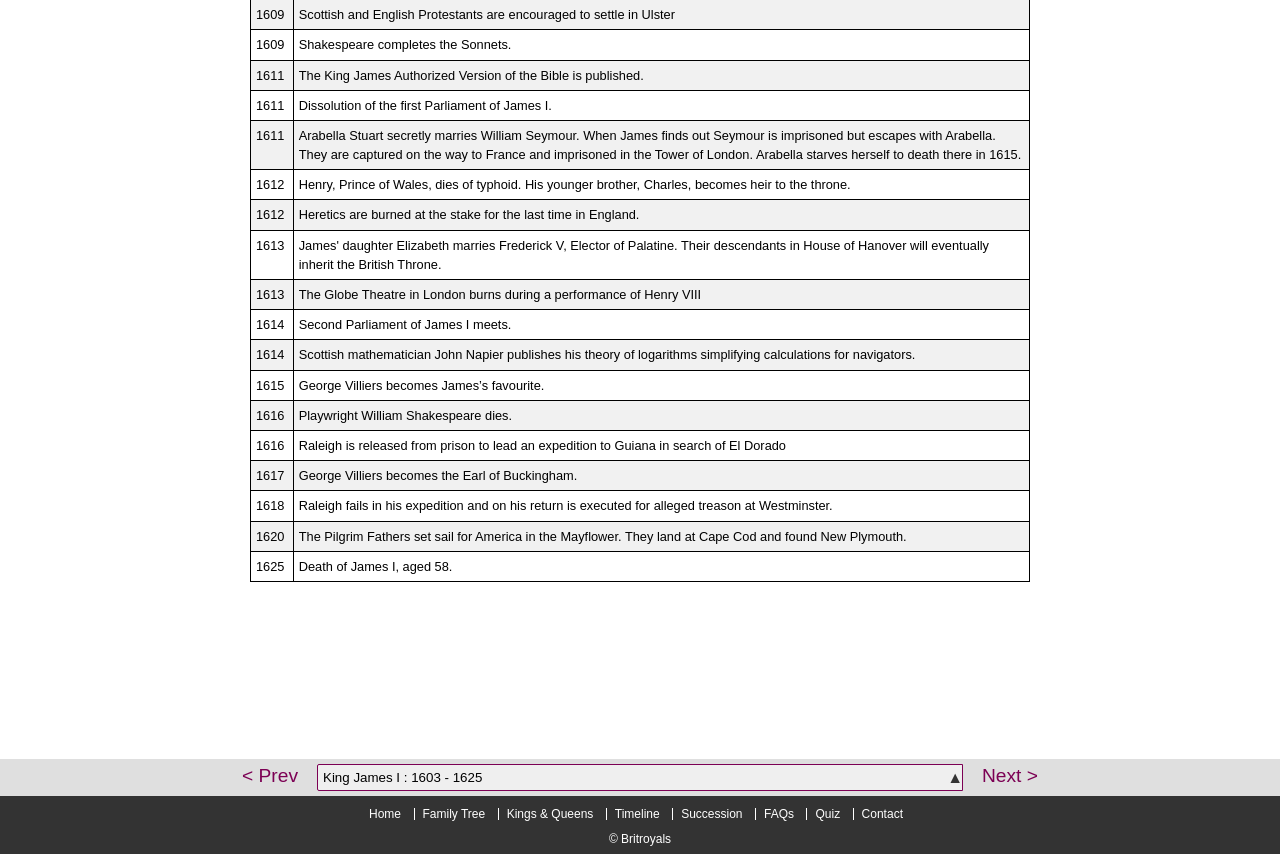Please give the bounding box coordinates of the area that should be clicked to fulfill the following instruction: "Get ordering information for RSA Vials". The coordinates should be in the format of four float numbers from 0 to 1, i.e., [left, top, right, bottom].

None